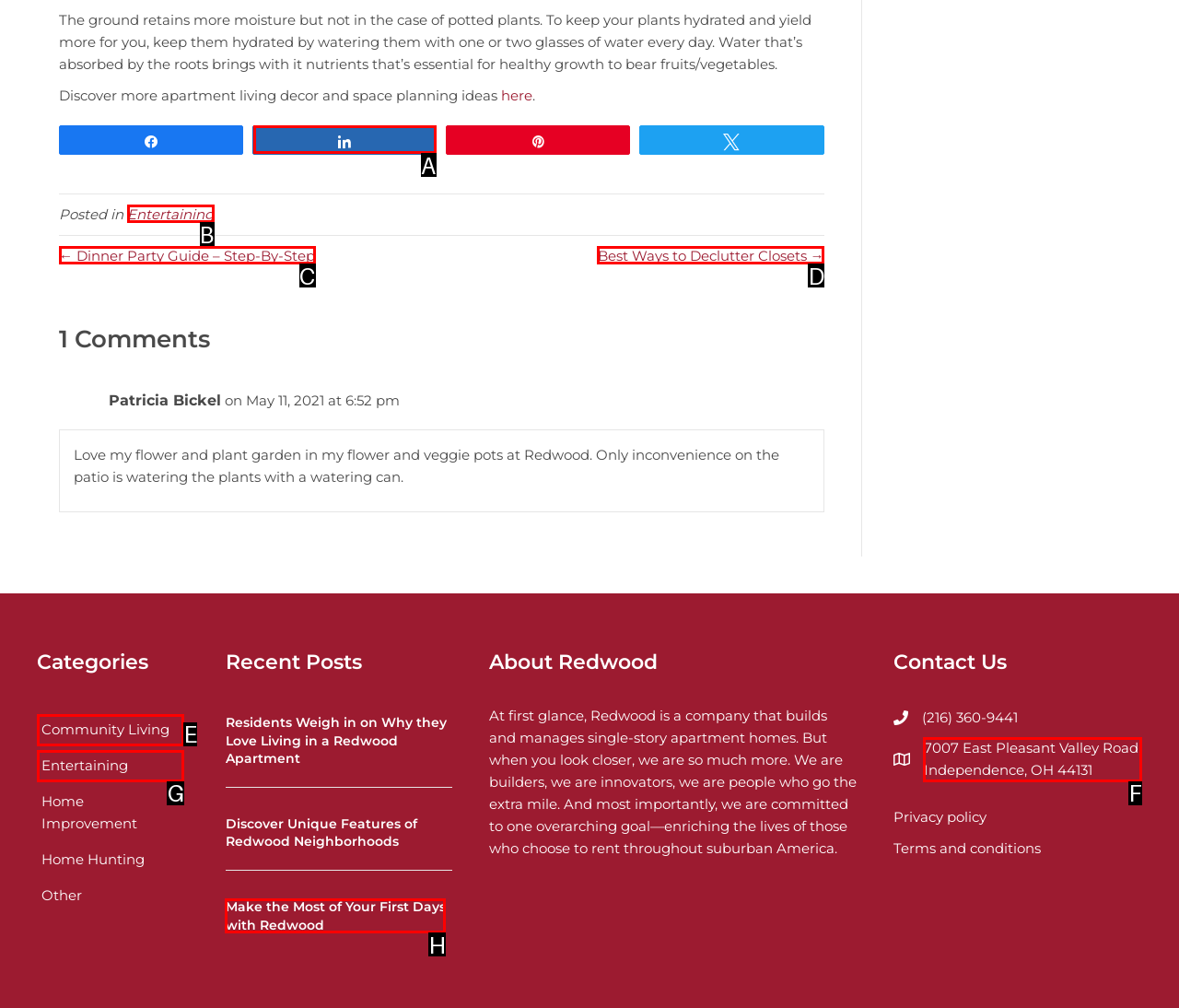Identify the HTML element that corresponds to the following description: Share. Provide the letter of the correct option from the presented choices.

A